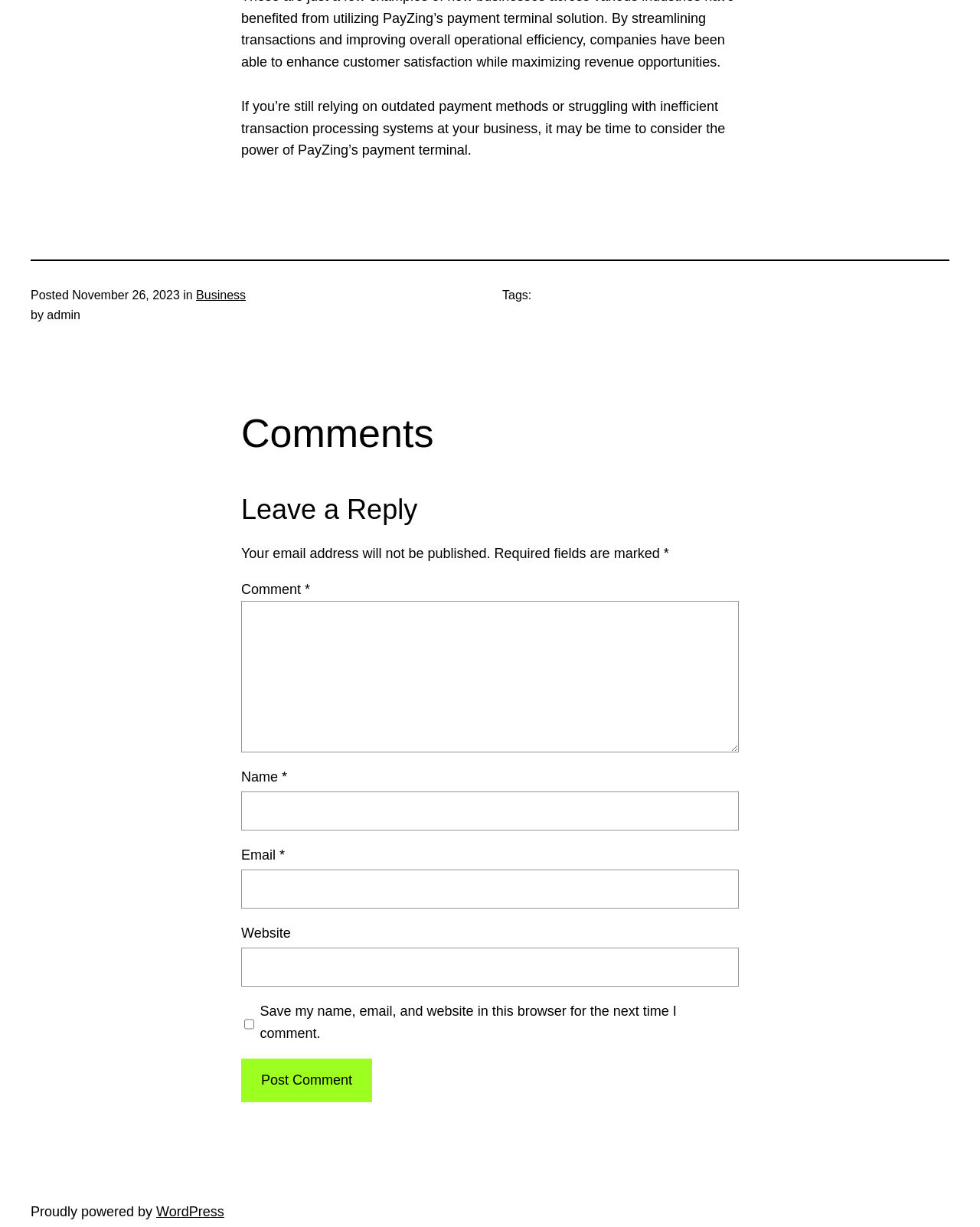Kindly determine the bounding box coordinates of the area that needs to be clicked to fulfill this instruction: "Leave a comment".

[0.246, 0.4, 0.754, 0.431]